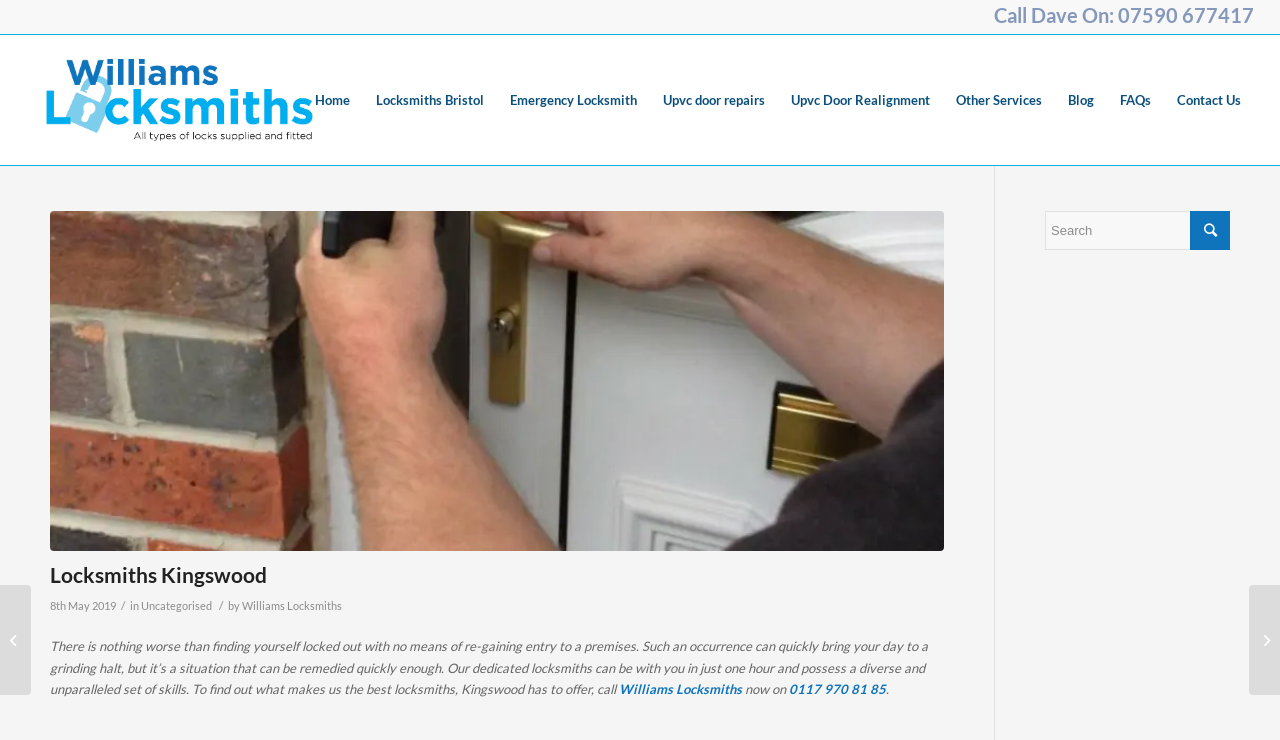What is the type of door repair service offered?
Answer the question using a single word or phrase, according to the image.

Upvc door repairs